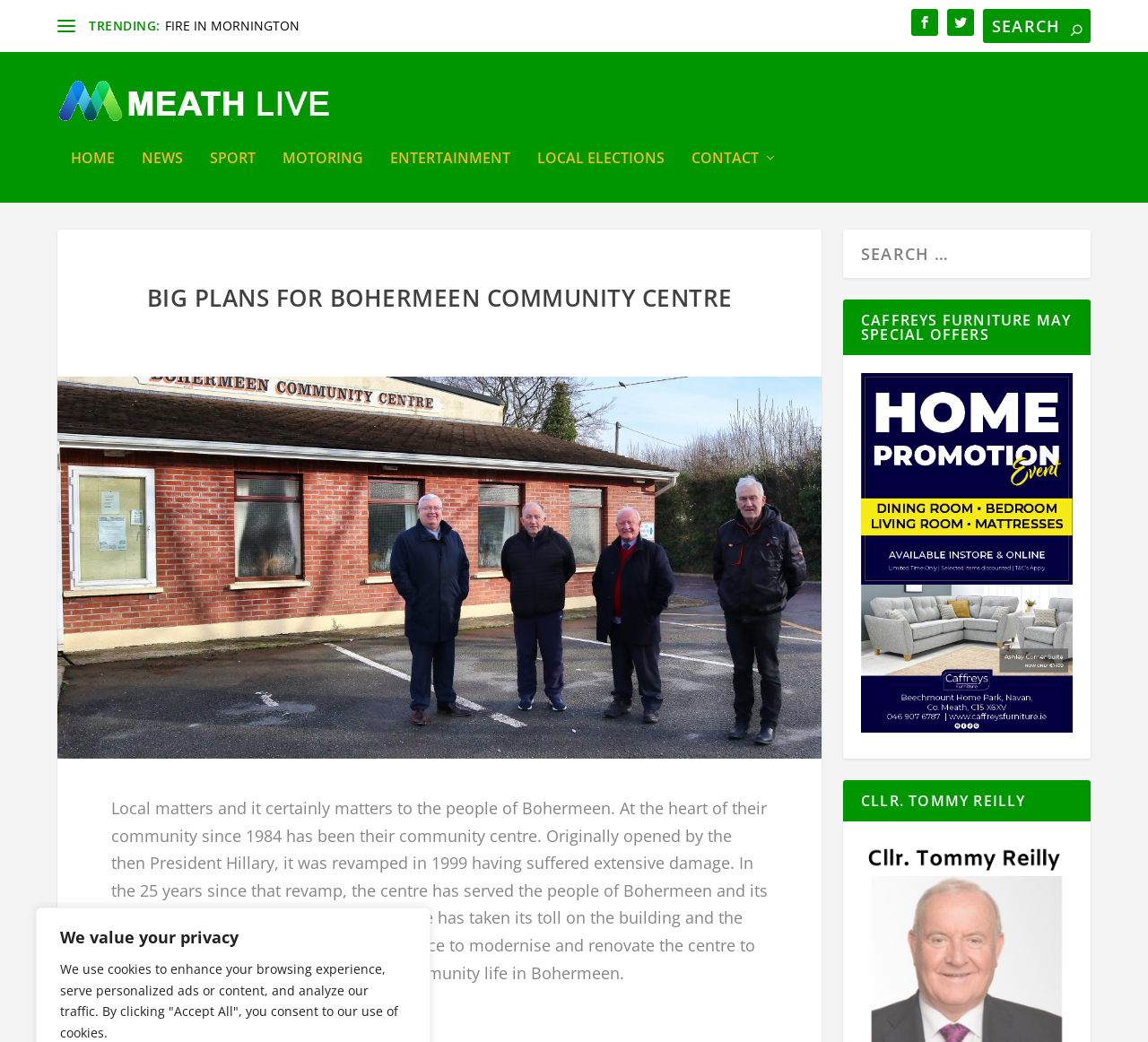Please determine the bounding box coordinates of the element to click in order to execute the following instruction: "Check out LOCAL ELECTIONS". The coordinates should be four float numbers between 0 and 1, specified as [left, top, right, bottom].

[0.468, 0.136, 0.579, 0.186]